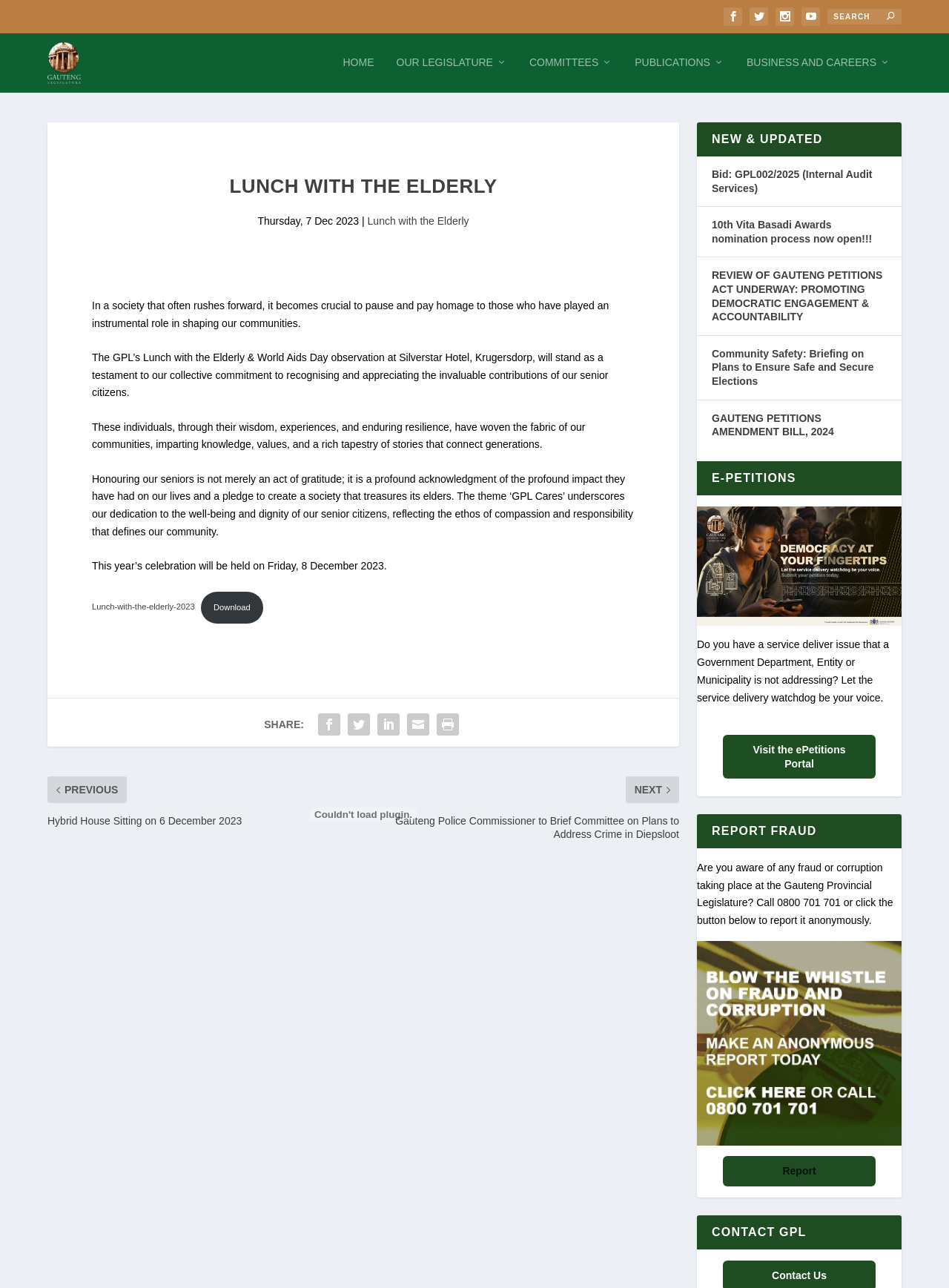Your task is to extract the text of the main heading from the webpage.

LUNCH WITH THE ELDERLY